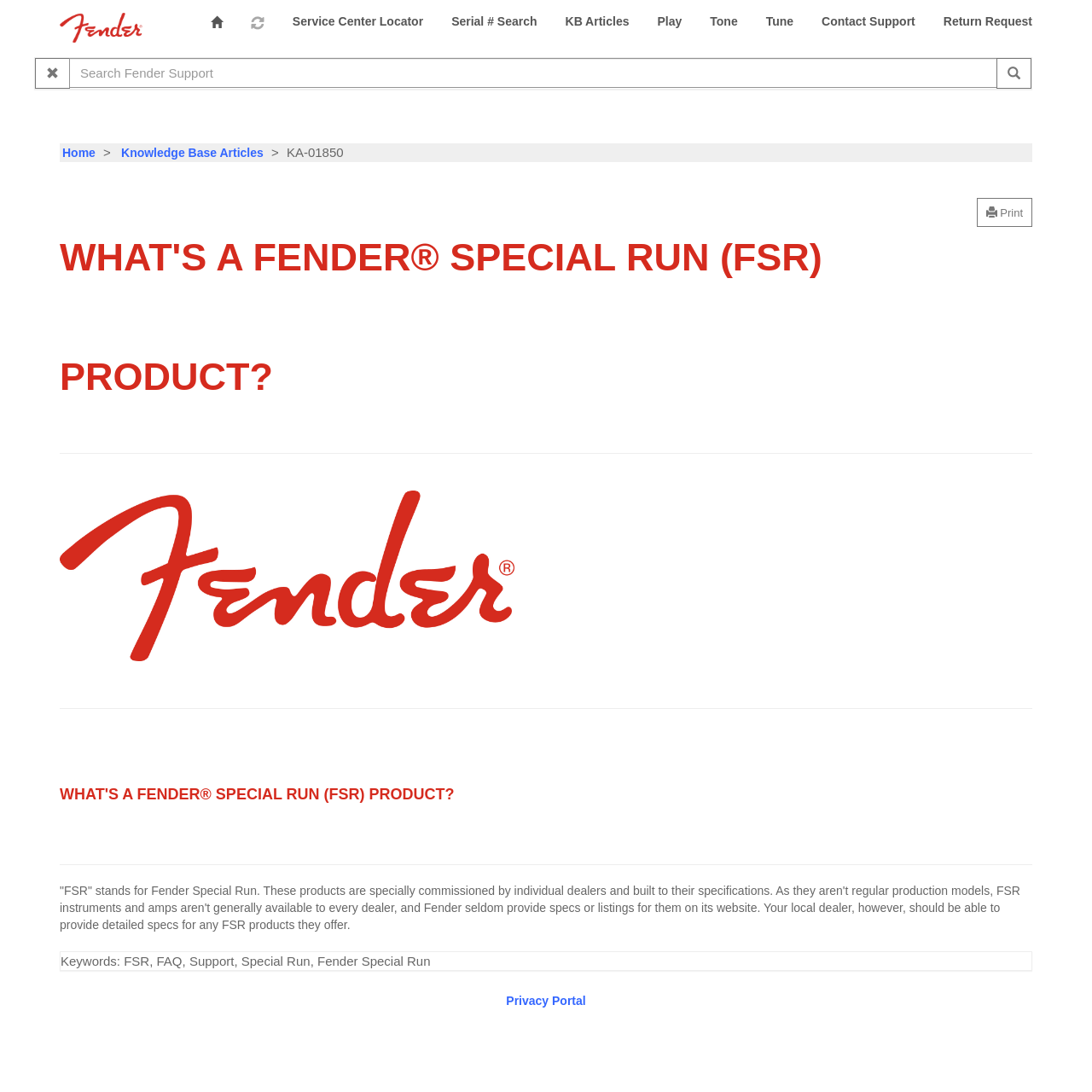Answer the question in one word or a short phrase:
What is the purpose of the textbox?

Search Fender Support